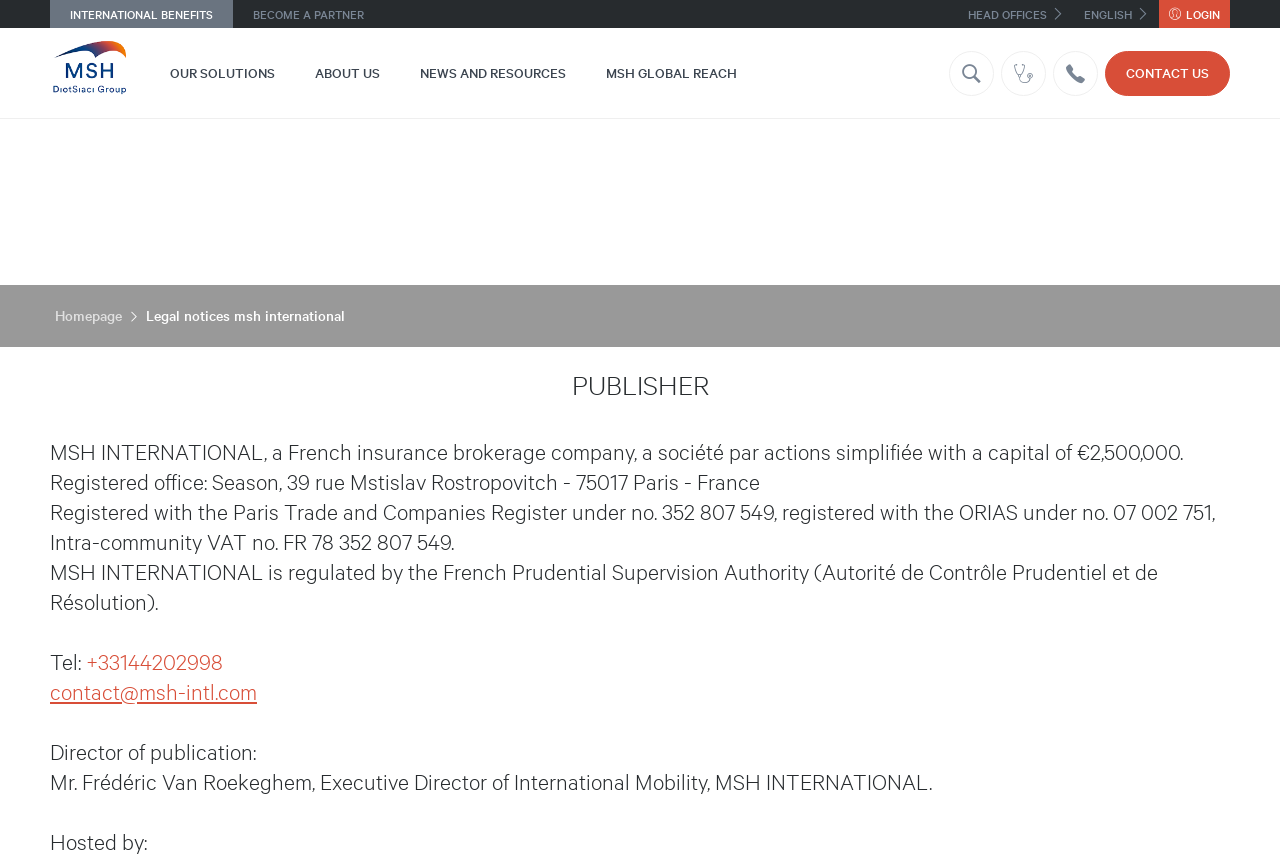Specify the bounding box coordinates of the element's region that should be clicked to achieve the following instruction: "Click on the 'LOGIN' button". The bounding box coordinates consist of four float numbers between 0 and 1, in the format [left, top, right, bottom].

[0.927, 0.007, 0.953, 0.026]